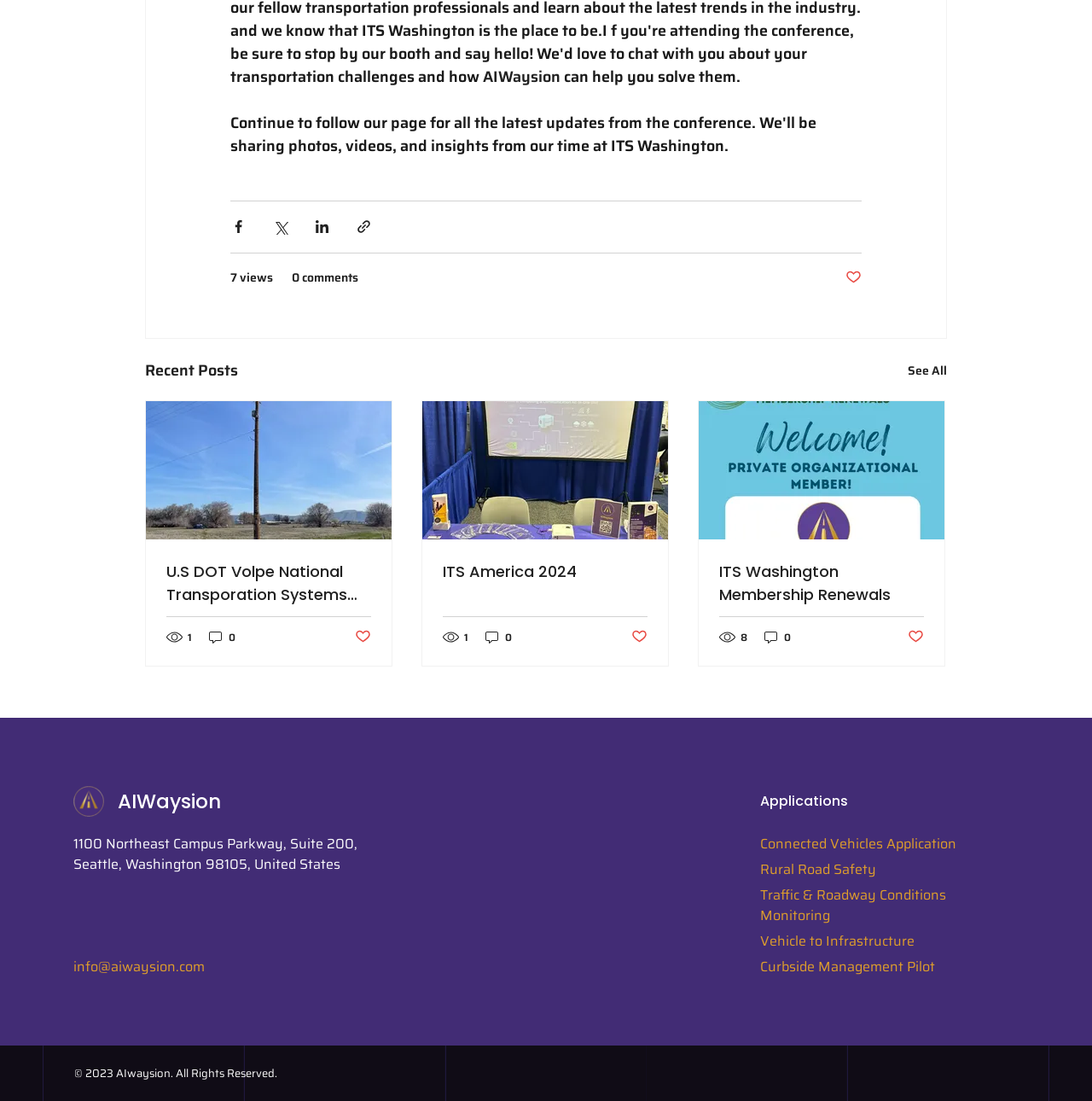How many views does the first post have?
We need a detailed and exhaustive answer to the question. Please elaborate.

The first post is located in the 'Recent Posts' section, and it has a label '1 view' below it, indicating that it has been viewed once.